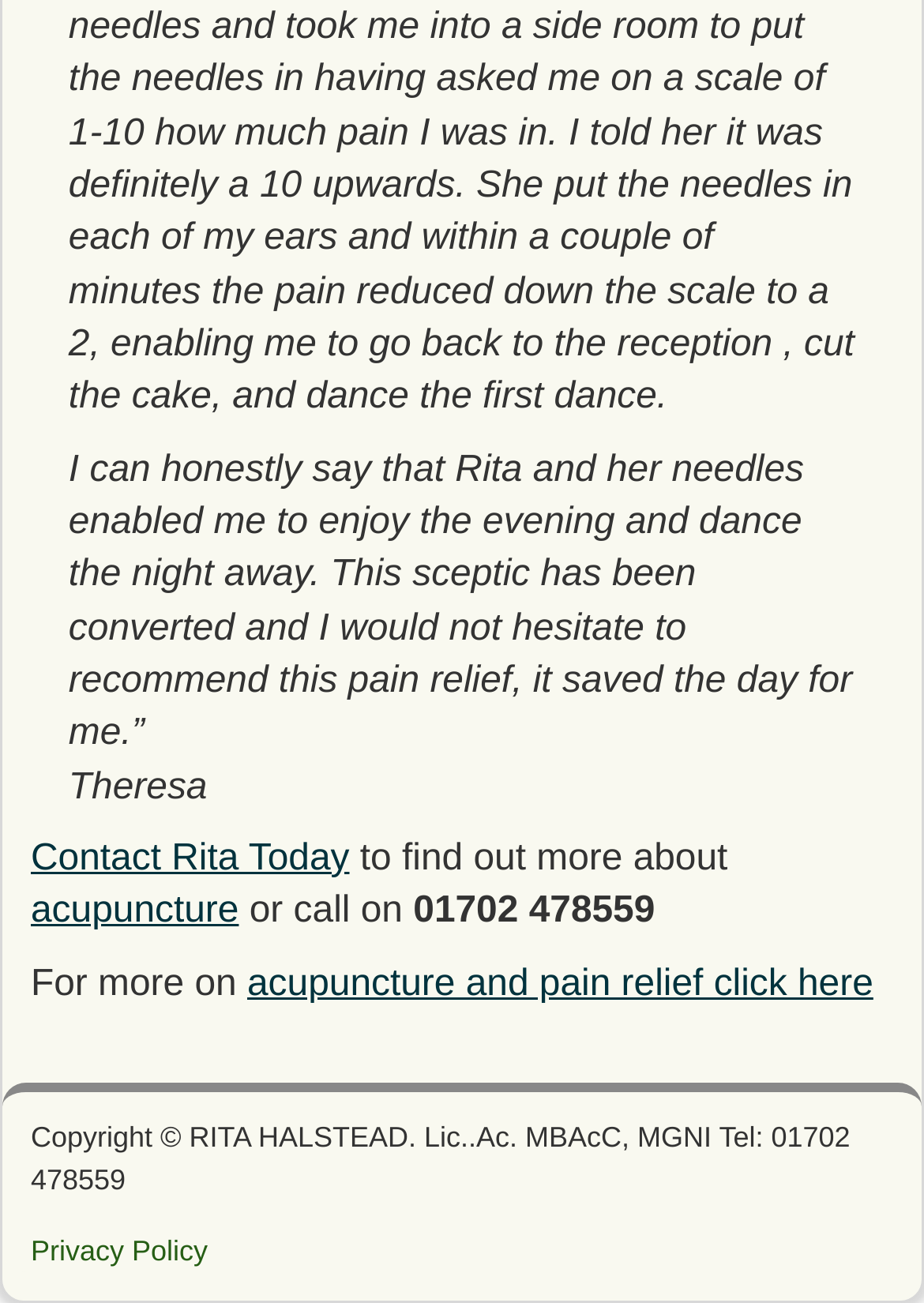Respond to the question below with a single word or phrase: What is the purpose of the 'Contact Rita Today' link?

to find out more about acupuncture